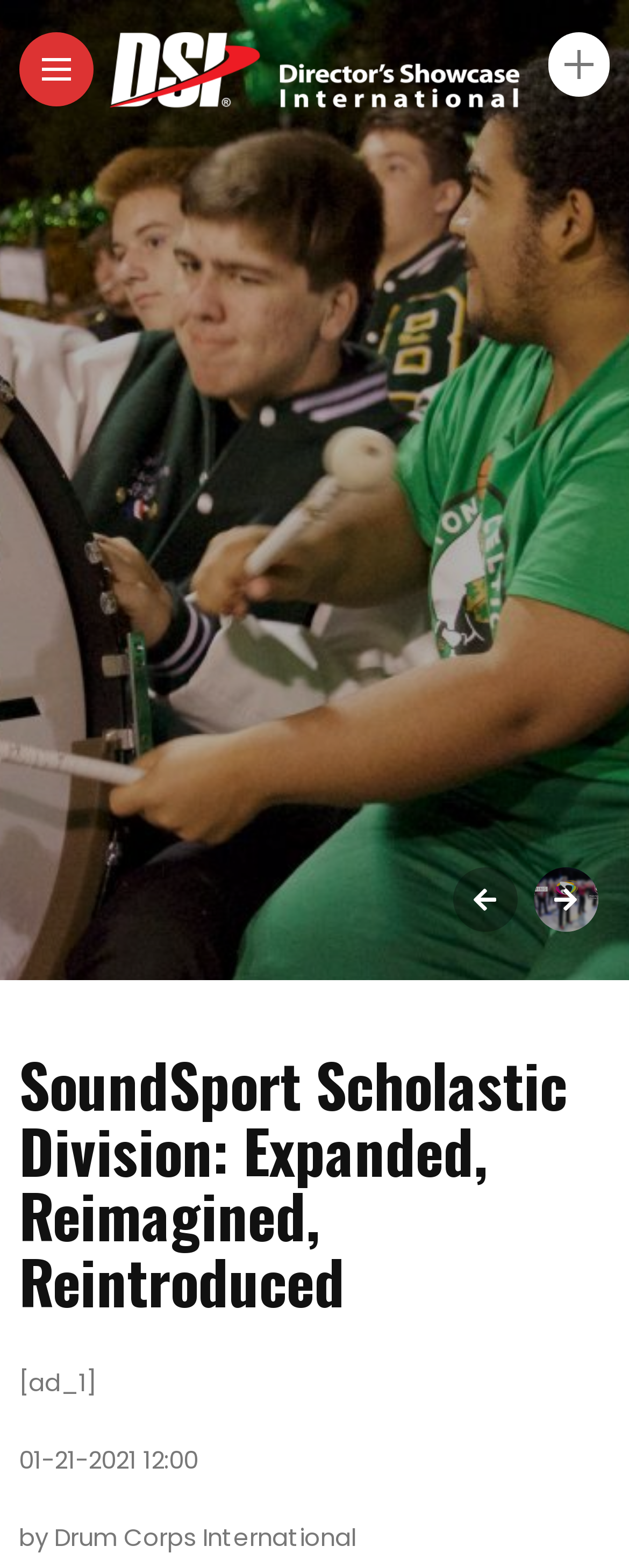Please respond in a single word or phrase: 
What is the image above the heading?

DSI